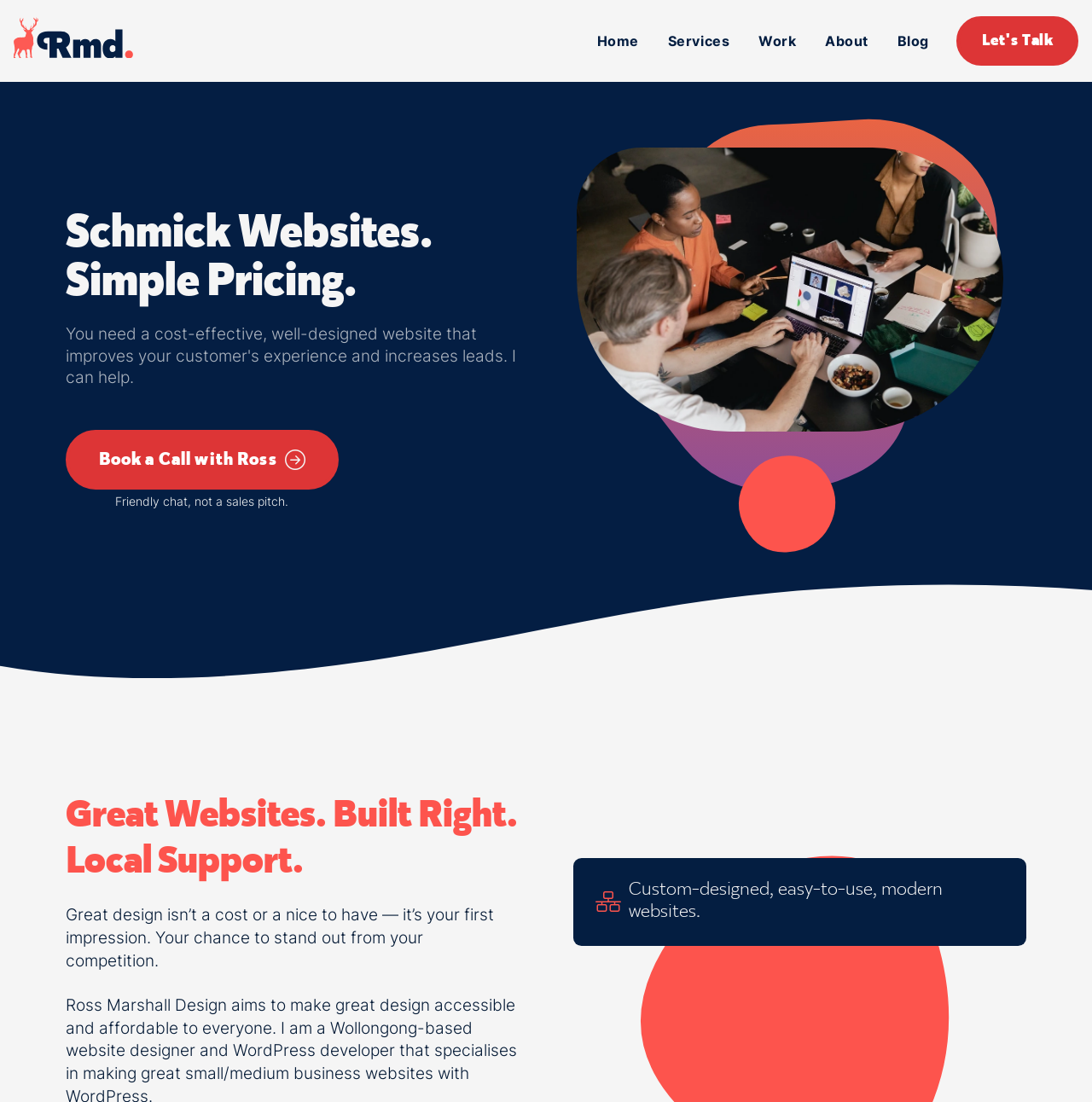What is the focus of the website design company?
Carefully analyze the image and provide a detailed answer to the question.

The website design company focuses on creating custom-designed, easy-to-use, modern websites, as stated in the StaticText 'Custom-designed, easy-to-use, modern websites.' on the webpage.